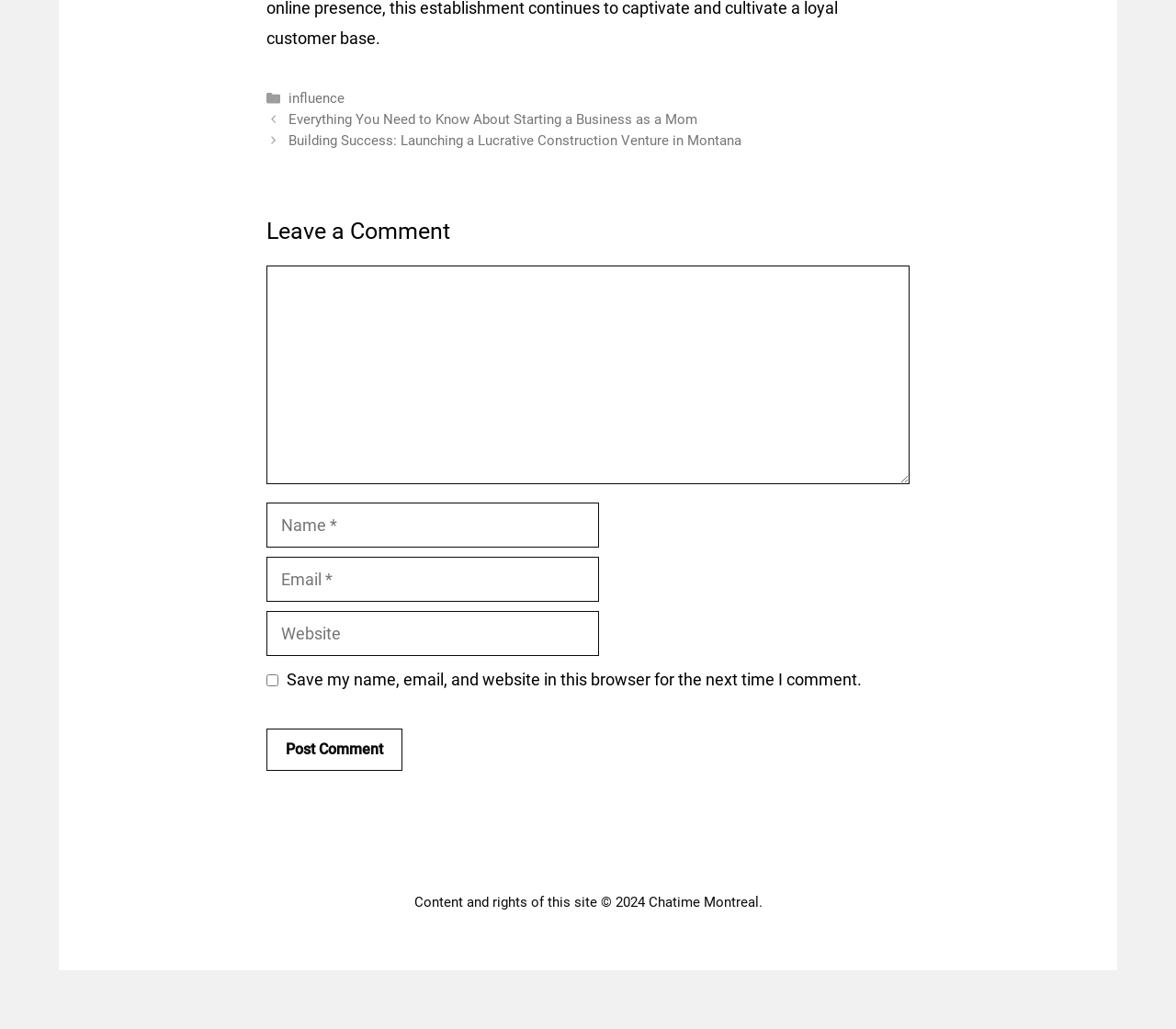Given the element description: "parent_node: Comment name="url" placeholder="Website"", predict the bounding box coordinates of this UI element. The coordinates must be four float numbers between 0 and 1, given as [left, top, right, bottom].

[0.227, 0.594, 0.509, 0.638]